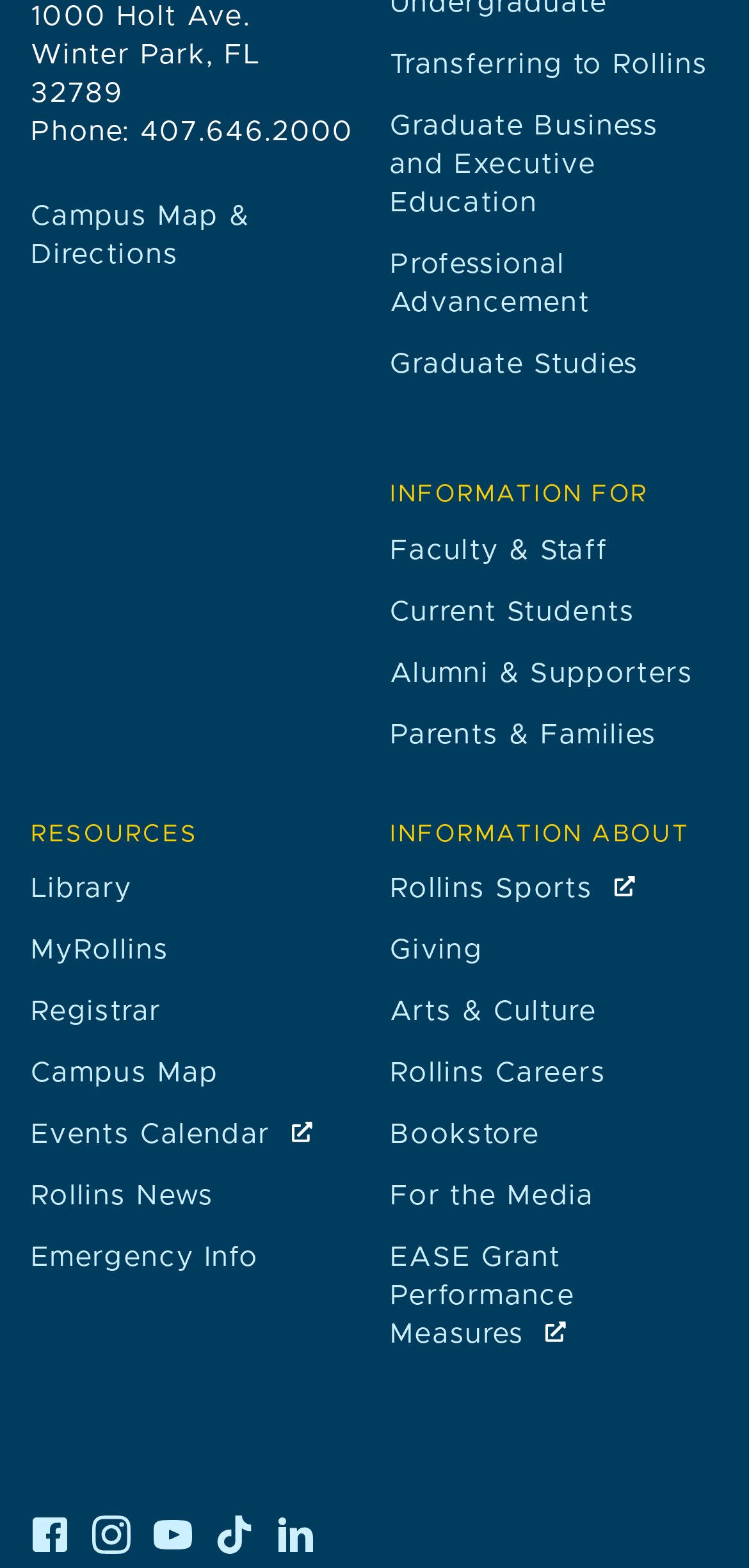Show the bounding box coordinates of the element that should be clicked to complete the task: "Follow Rollins on Facebook".

[0.041, 0.967, 0.092, 0.991]